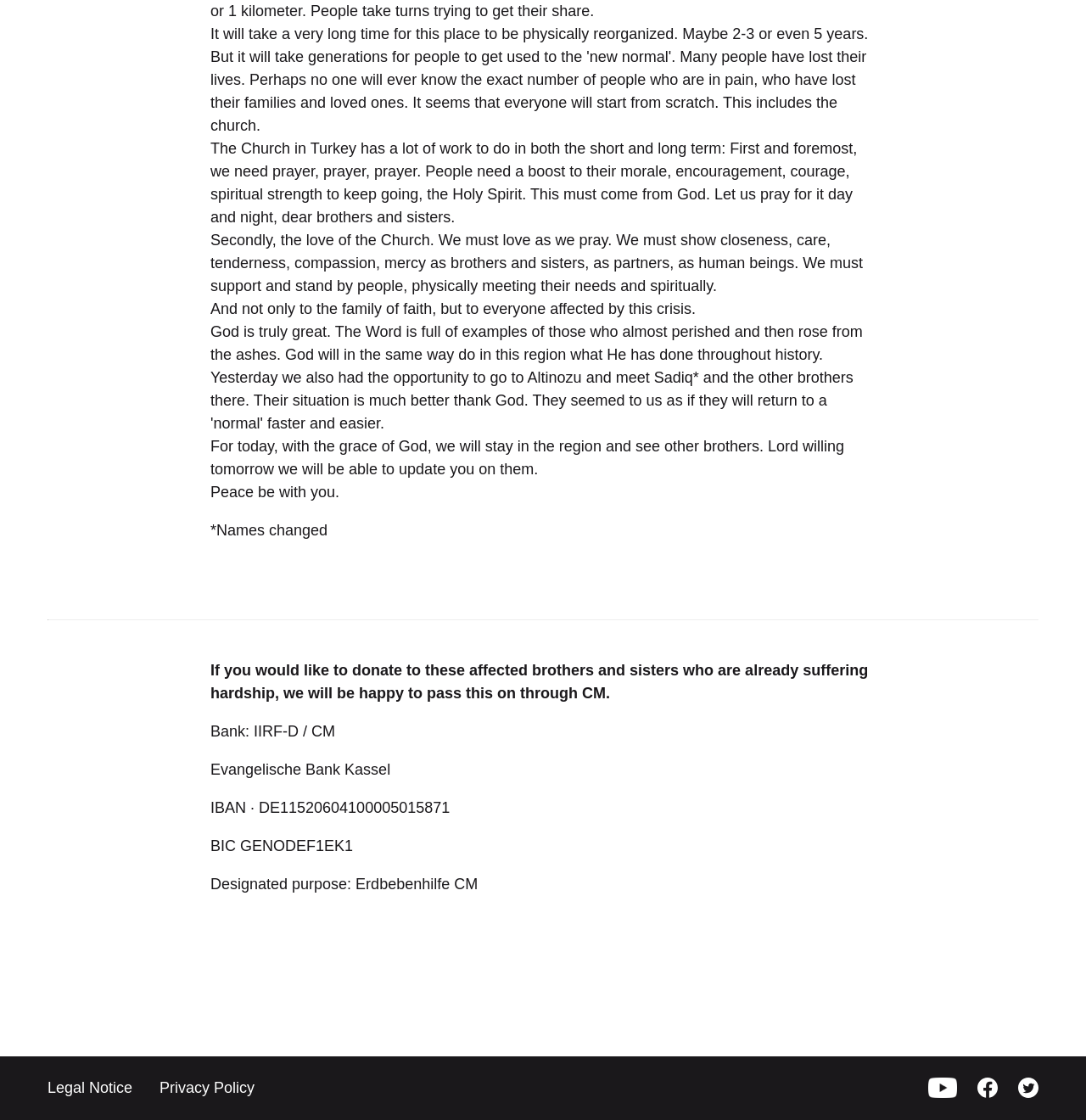How many social media links are present? Using the information from the screenshot, answer with a single word or phrase.

3